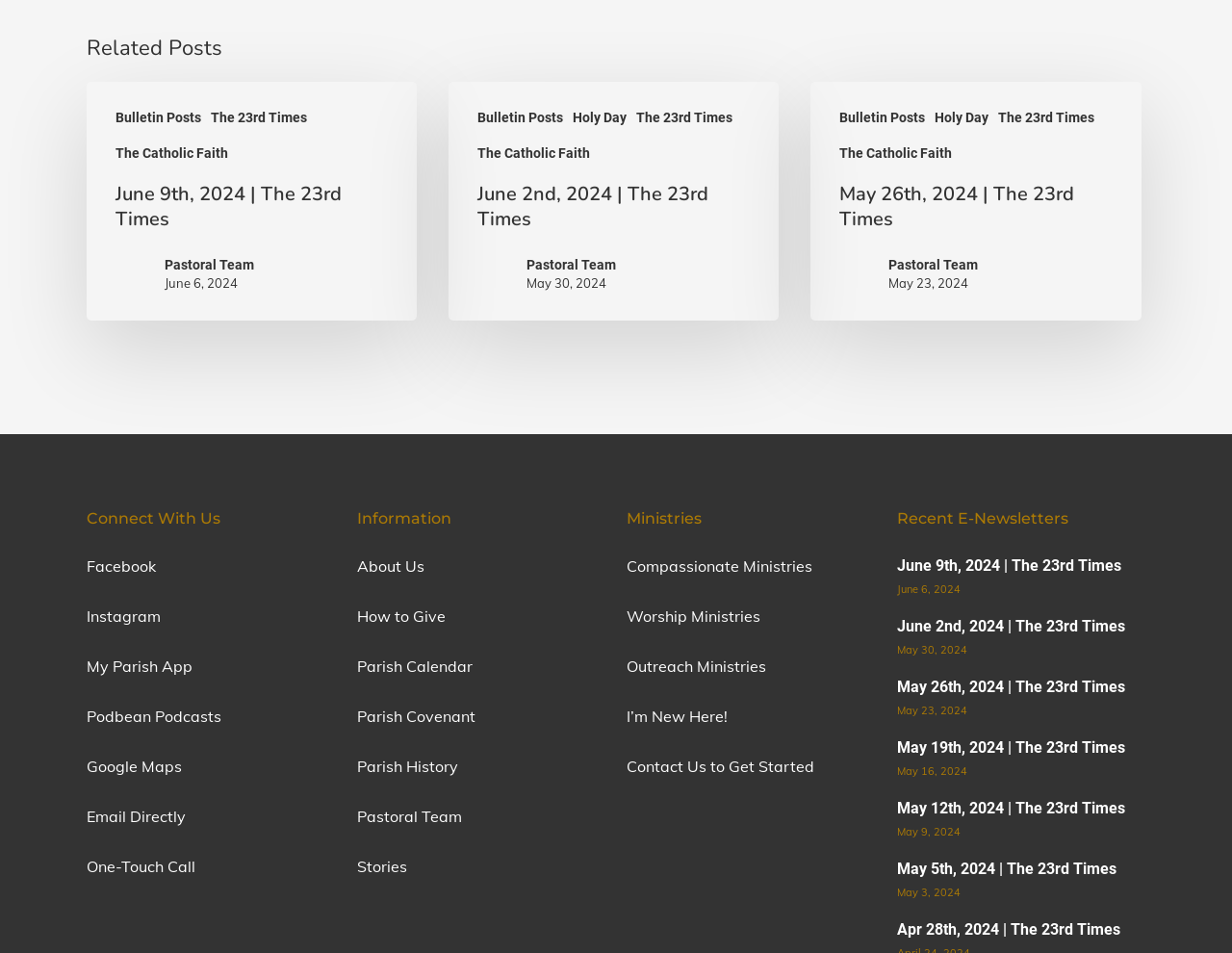Highlight the bounding box coordinates of the region I should click on to meet the following instruction: "Connect with us on Facebook".

[0.07, 0.584, 0.127, 0.604]